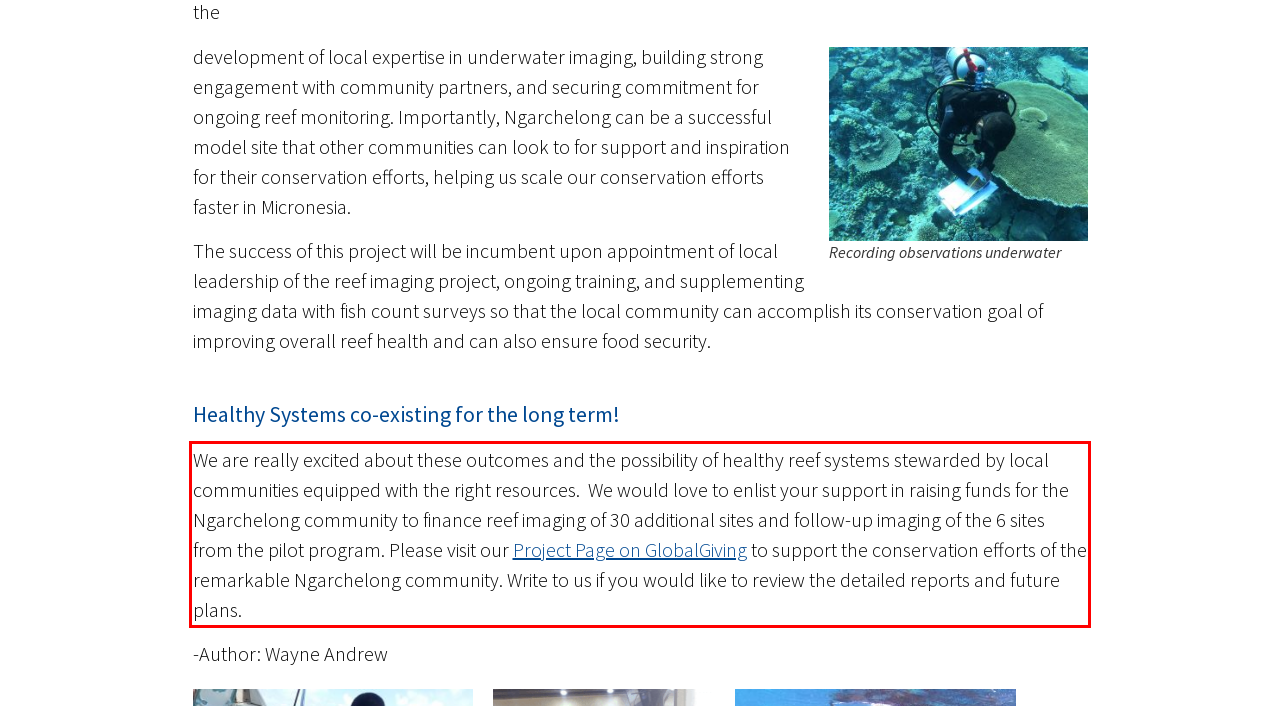Please recognize and transcribe the text located inside the red bounding box in the webpage image.

We are really excited about these outcomes and the possibility of healthy reef systems stewarded by local communities equipped with the right resources. We would love to enlist your support in raising funds for the Ngarchelong community to finance reef imaging of 30 additional sites and follow-up imaging of the 6 sites from the pilot program. Please visit our Project Page on GlobalGiving to support the conservation efforts of the remarkable Ngarchelong community. Write to us if you would like to review the detailed reports and future plans.